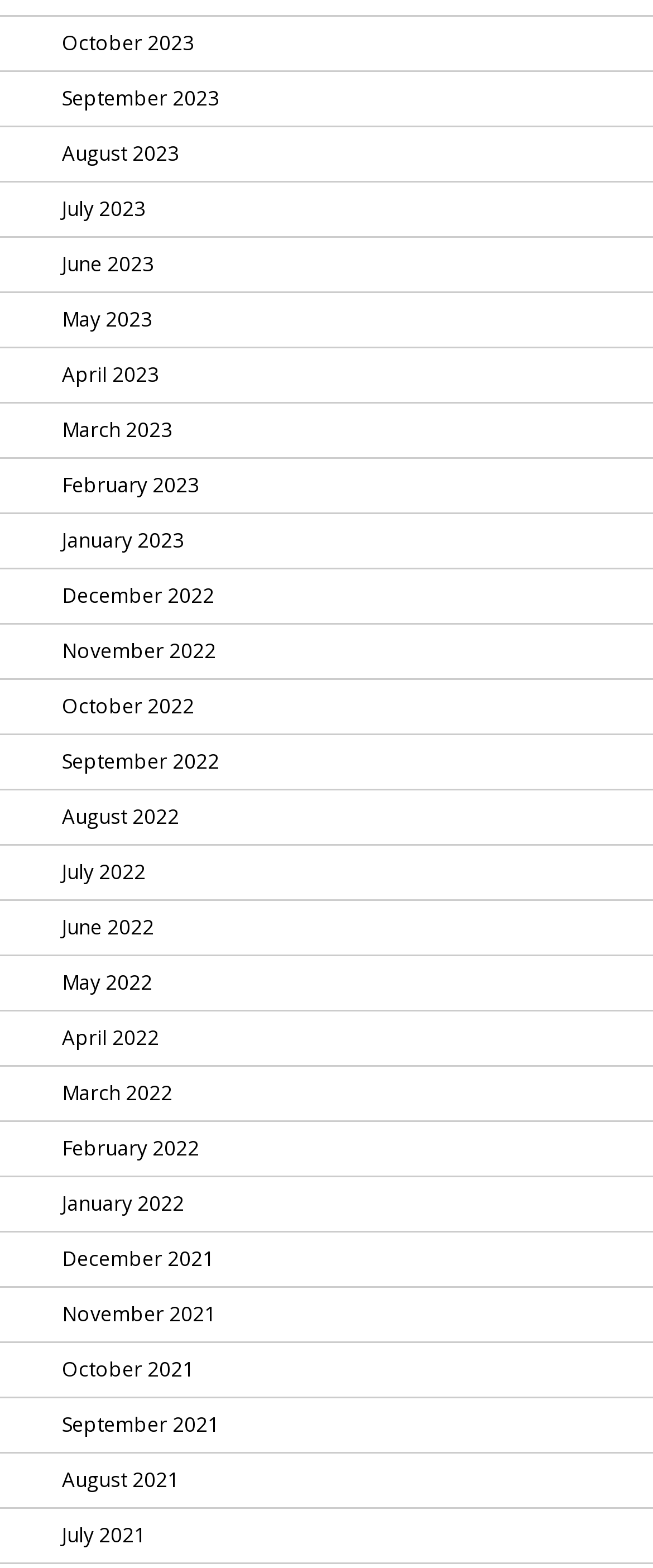What is the most recent month listed?
Answer the question with just one word or phrase using the image.

October 2023